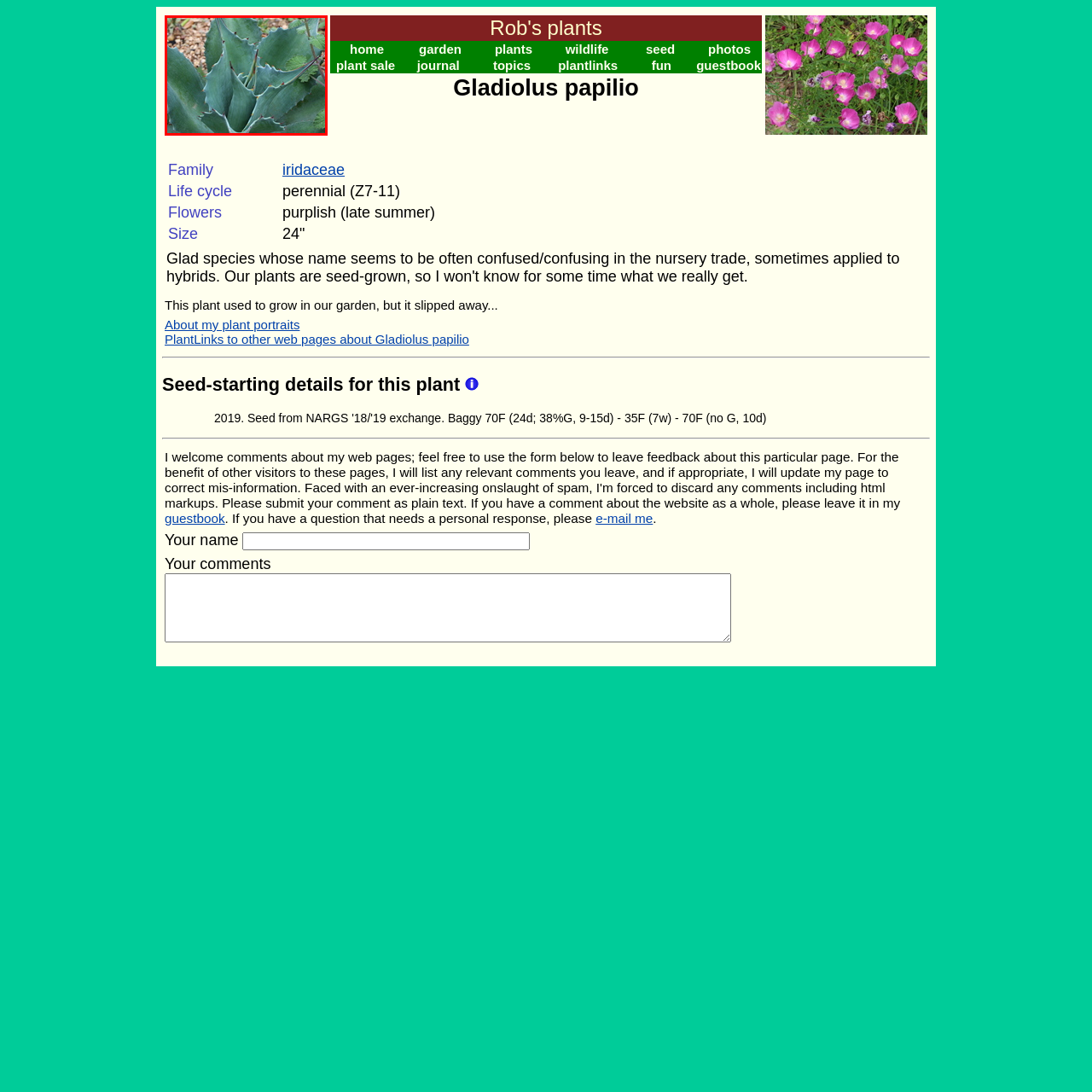Explain in detail what is depicted in the image enclosed by the red boundary.

The image showcases a vibrant "Gladiolus papilio," a perennial plant belonging to the Iridaceae family. This particular species, known for its striking purplish flowers that bloom in late summer, typically reaches a height of around 24 inches. The plant's visually appealing foliage is highlighted, showcasing its unique, sharp-edged leaves that contribute to its bold presence in gardens. The background includes a gravel surface, typical of many home gardens, enhancing the plant's natural beauty and emphasizing its ornamental value. Despite its past presence in a garden, the description notes that this specific plant has since faded from cultivation, reflecting on the evolving nature of garden plants and their care.